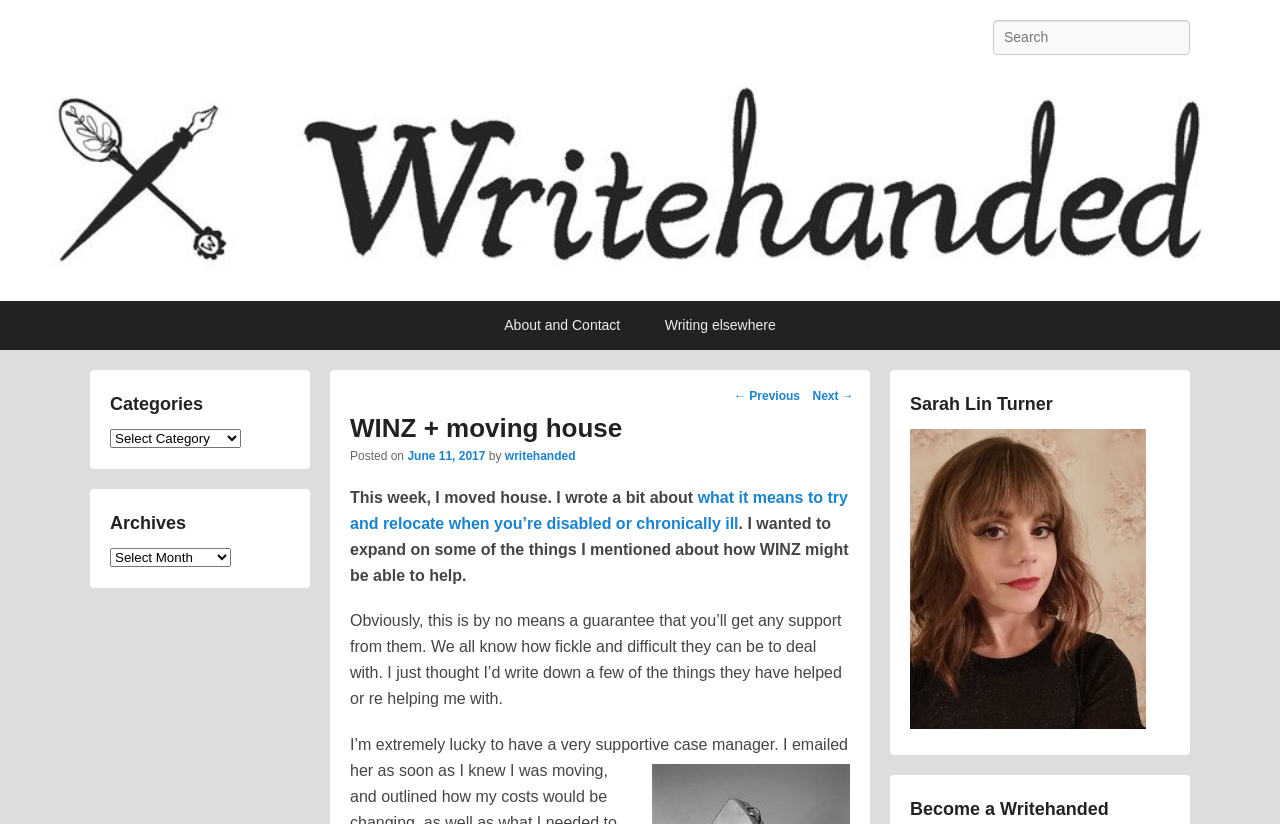What is the category of the blog post?
Using the information from the image, give a concise answer in one word or a short phrase.

Not specified